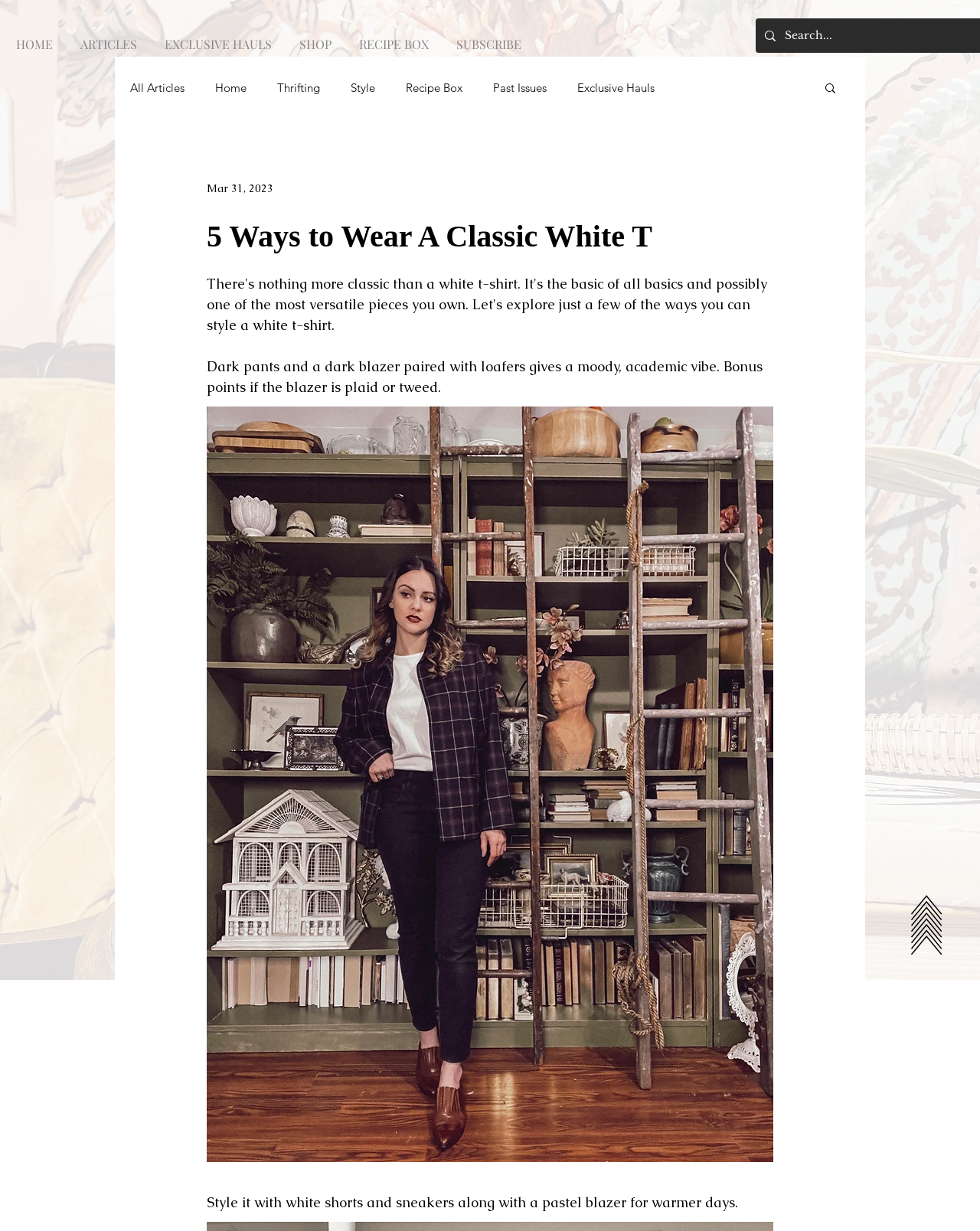Provide a brief response to the question below using one word or phrase:
How many images are on the webpage?

2